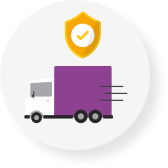Kindly respond to the following question with a single word or a brief phrase: 
What is the shape of the design featuring the moving truck?

circular